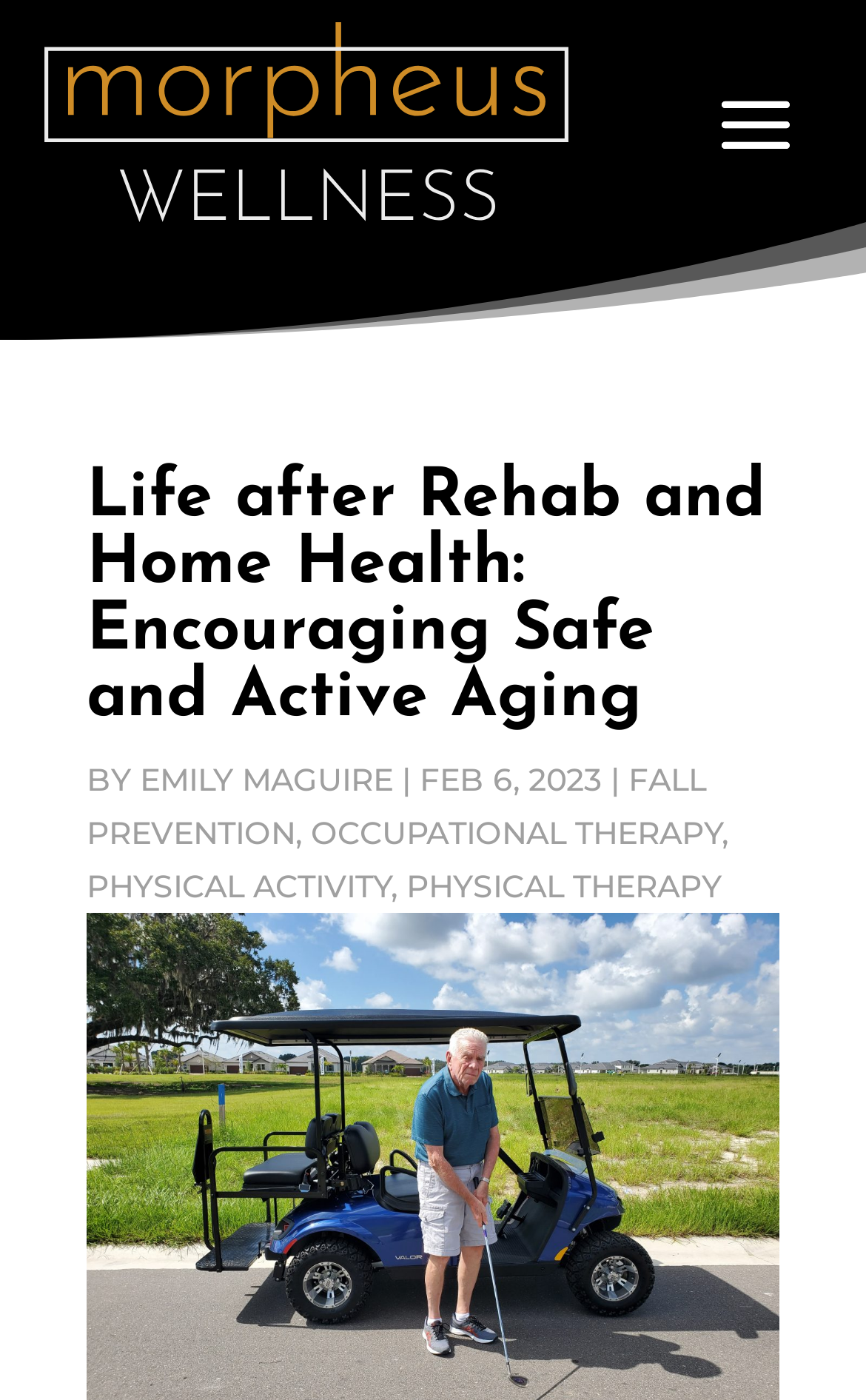Respond with a single word or phrase for the following question: 
What is the date of this article?

FEB 6, 2023